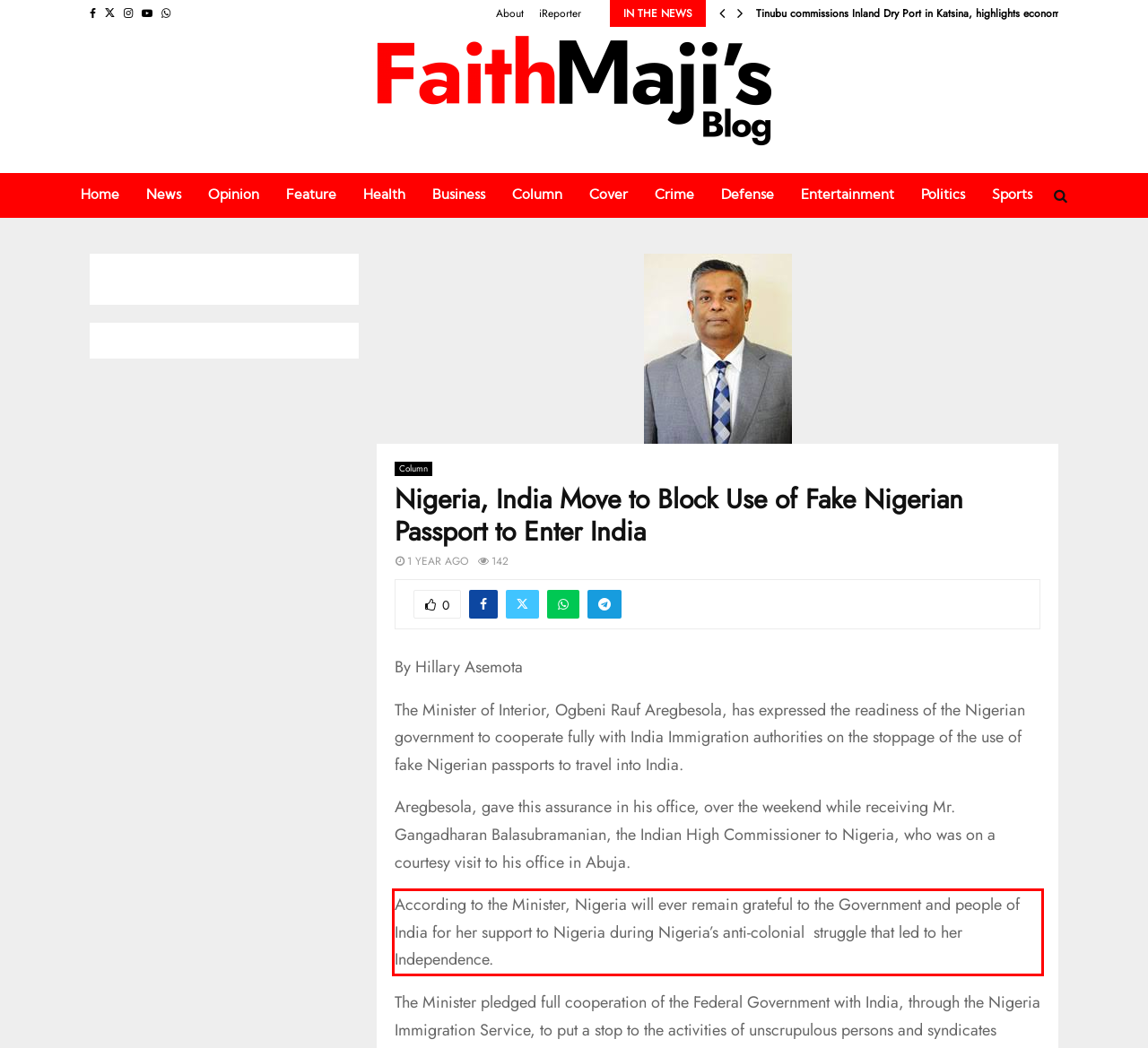Identify the text inside the red bounding box on the provided webpage screenshot by performing OCR.

According to the Minister, Nigeria will ever remain grateful to the Government and people of India for her support to Nigeria during Nigeria’s anti-colonial struggle that led to her Independence.